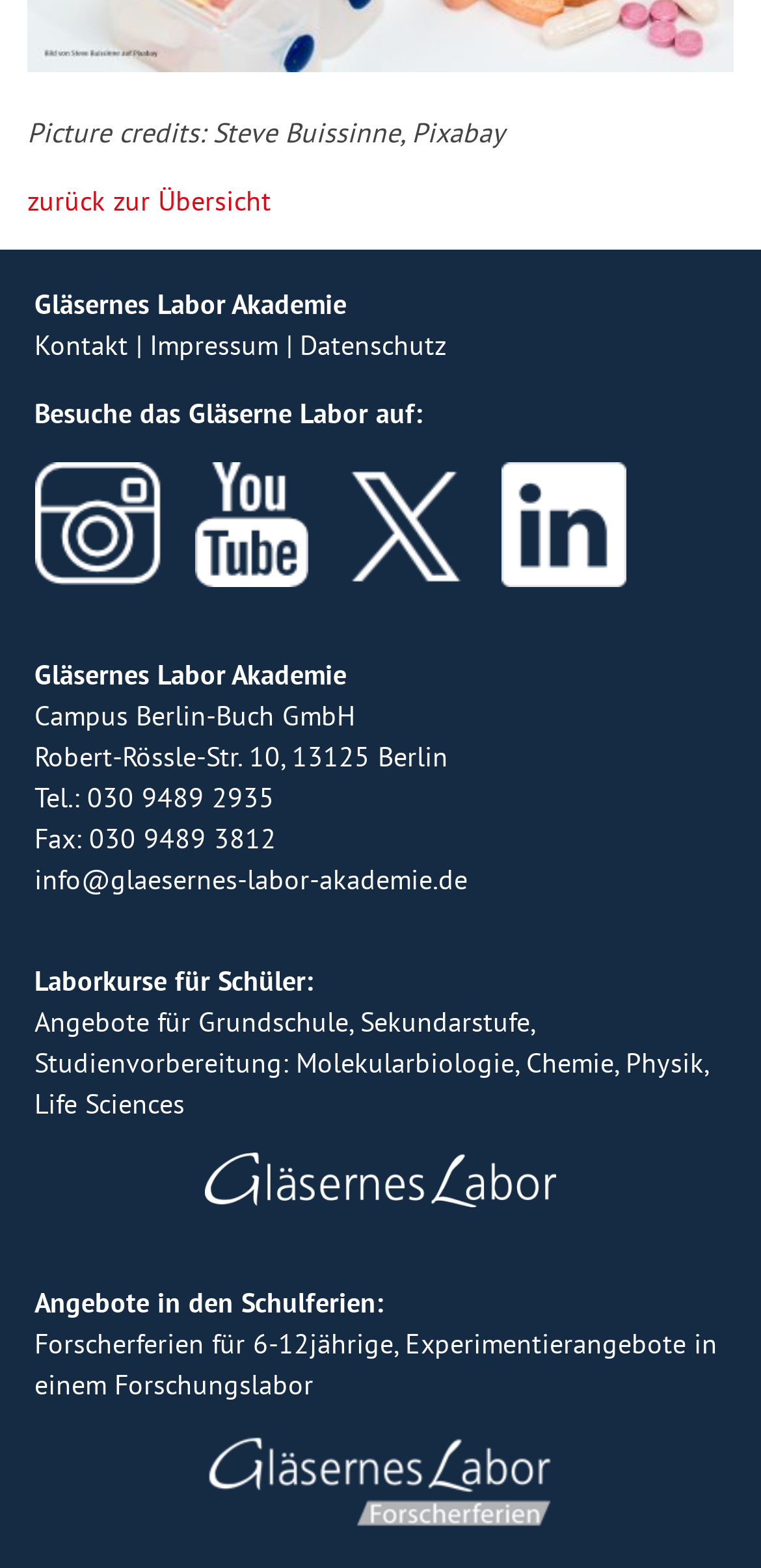Given the element description zurück zur Übersicht, identify the bounding box coordinates for the UI element on the webpage screenshot. The format should be (top-left x, top-left y, bottom-right x, bottom-right y), with values between 0 and 1.

[0.036, 0.117, 0.356, 0.139]